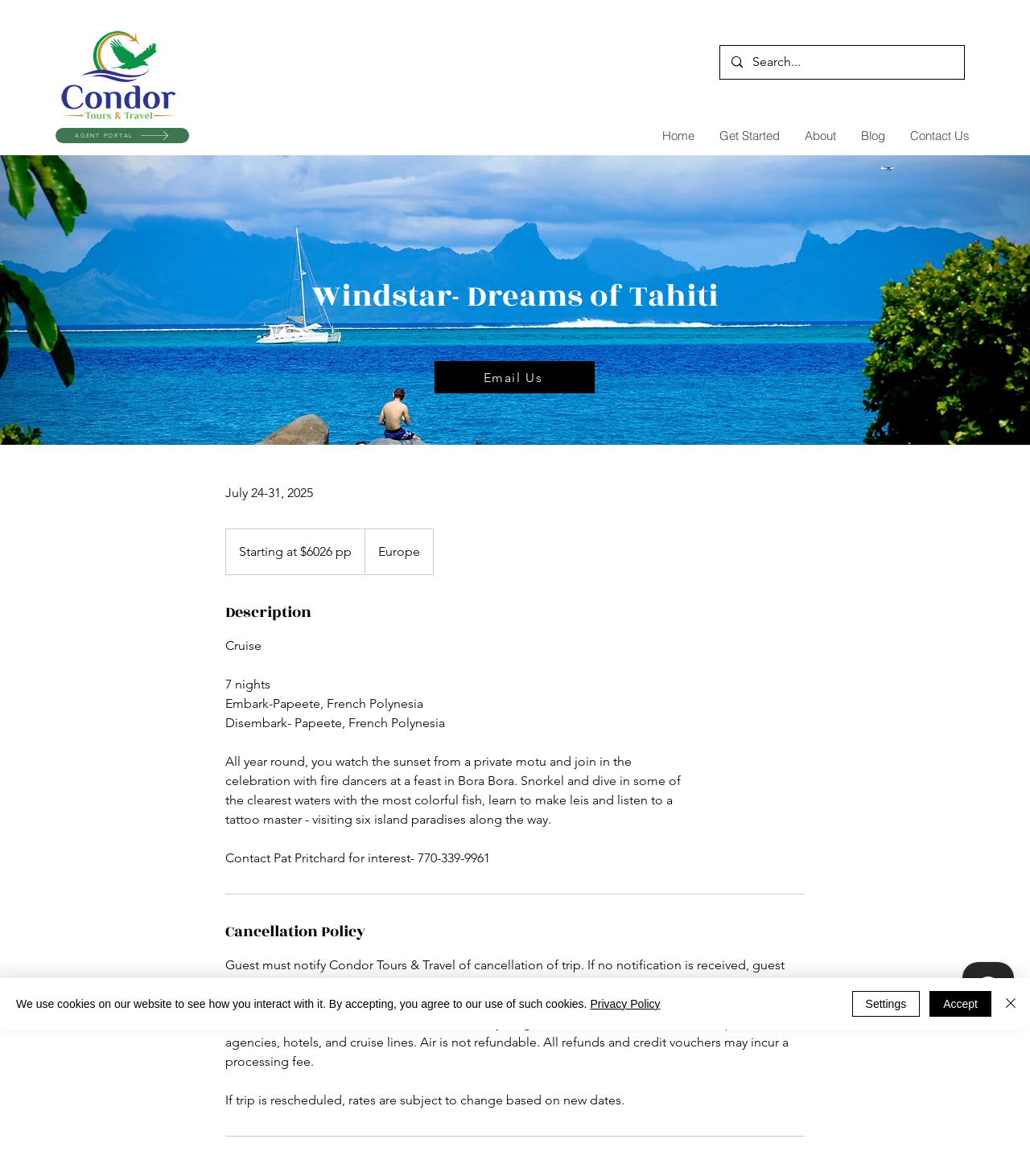Refer to the image and provide an in-depth answer to the question: 
What is the contact number for interest?

I found the answer by reading the description of the cruise, which says 'Contact Pat Pritchard for interest- 770-339-9961'.